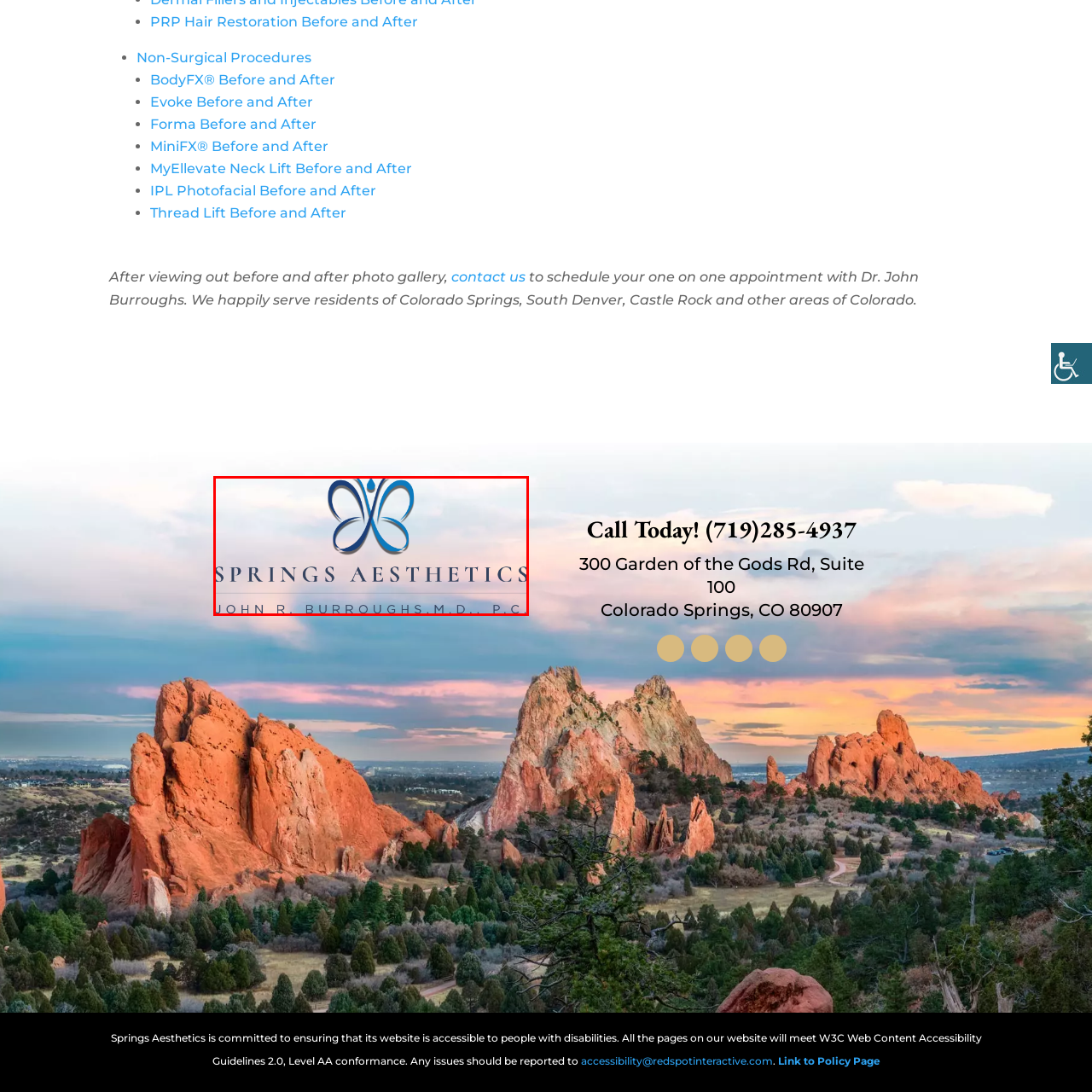Check the highlighted part in pink, What is the atmosphere associated with aesthetic treatments? 
Use a single word or phrase for your answer.

inviting and tranquil